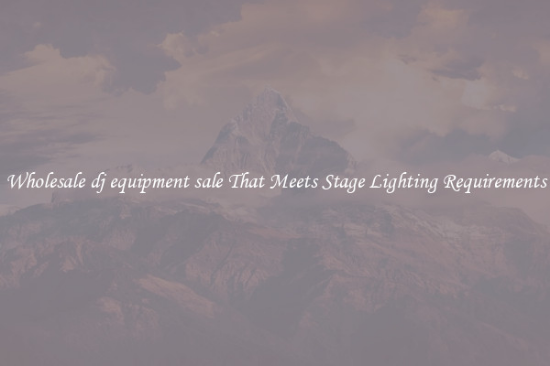Elaborate on all the features and components visible in the image.

The image prominently features the text "Wholesale DJ Equipment Sale That Meets Stage Lighting Requirements," set against a scenic backdrop of mountains and soft clouds. This captivating visual illustrates the blog's focus on providing insights and information about DJ equipment tailored for stage lighting. The serene landscape enhances the theme of illumination and ambiance, emphasizing the harmonious blend of music and visual performance. This image serves as an inviting introduction to the content, which likely explores various aspects of DJ gear and its importance in creating vibrant stage environments.